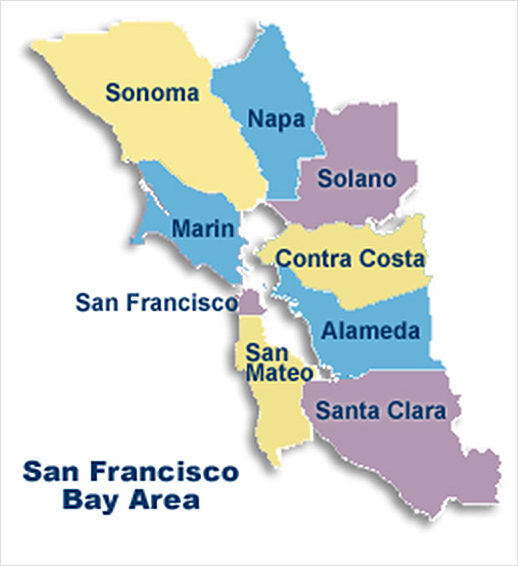How many counties are highlighted in the map?
From the screenshot, supply a one-word or short-phrase answer.

8